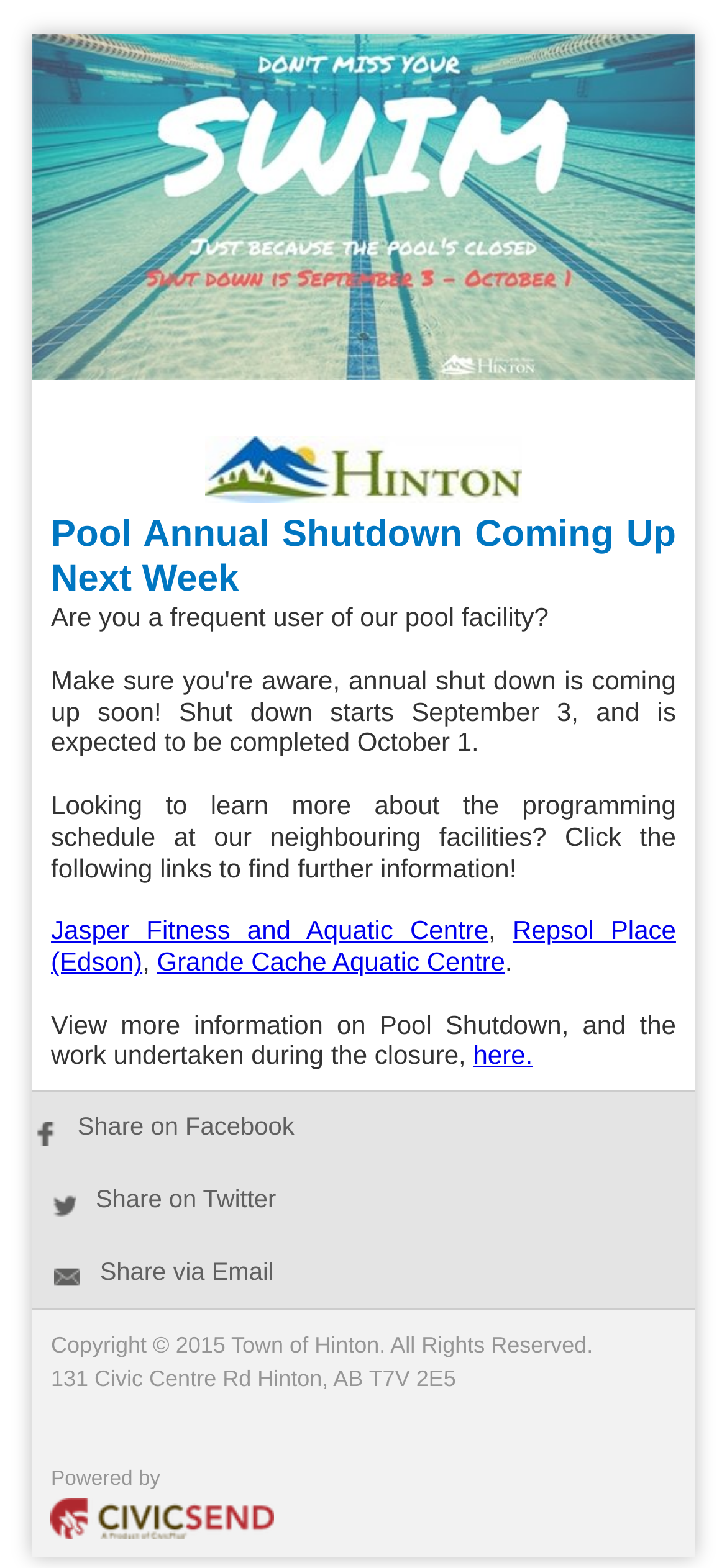Please identify the bounding box coordinates of the area I need to click to accomplish the following instruction: "Click the Twitter Share link".

[0.071, 0.755, 0.38, 0.773]